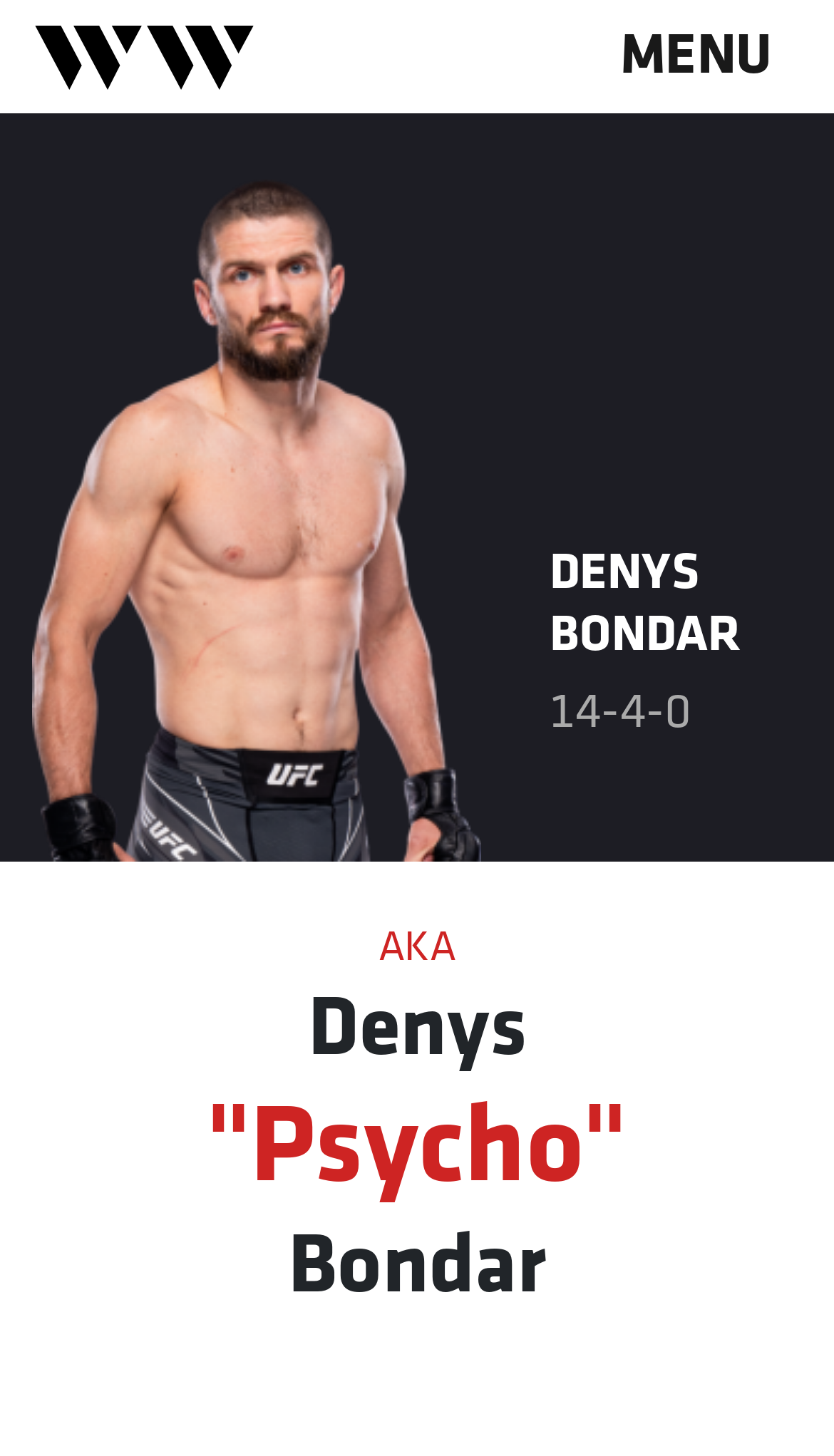What is the logo of the website?
Carefully analyze the image and provide a thorough answer to the question.

I found the answer by looking at the image element that says 'Waged War Logo' which is located at the top-left corner of the webpage.